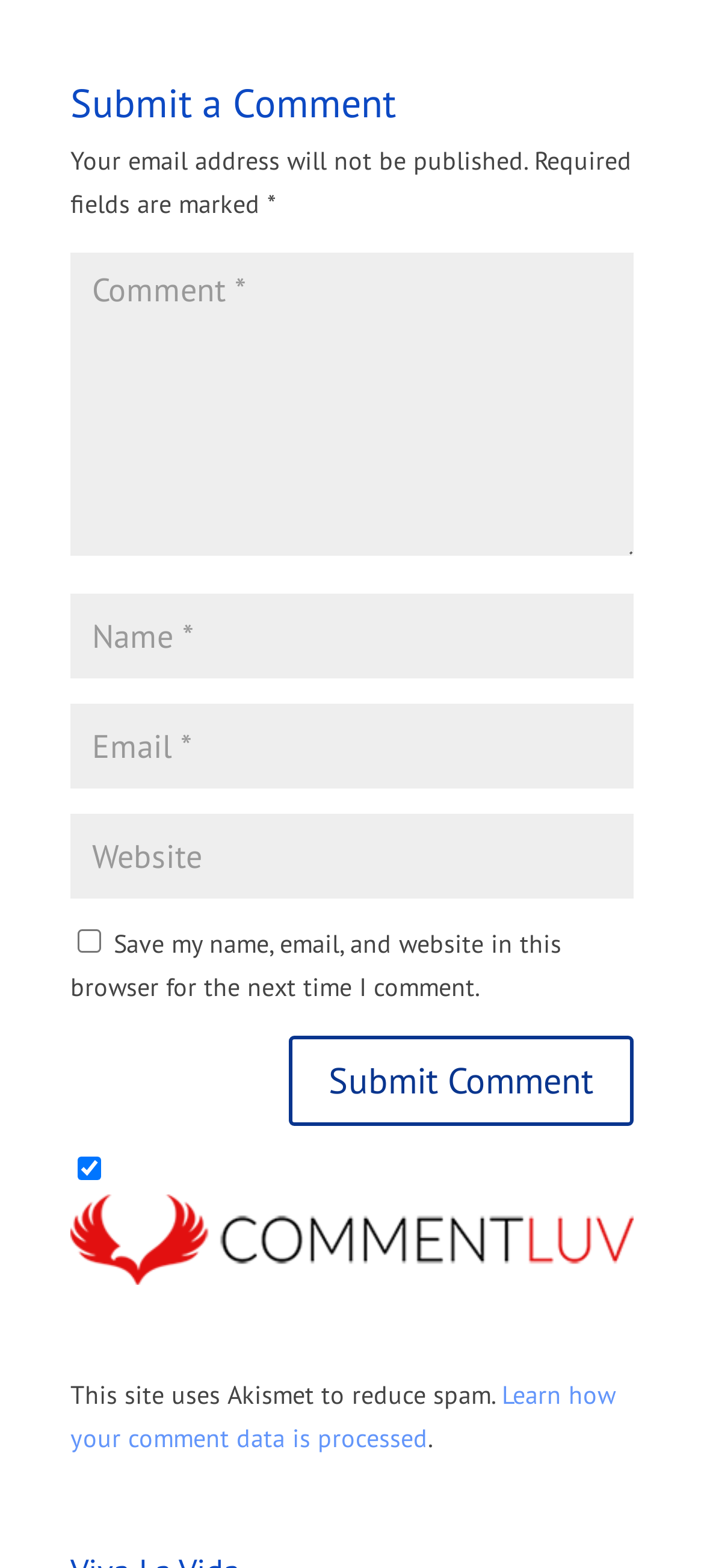Please identify the bounding box coordinates of the area I need to click to accomplish the following instruction: "Type your name".

[0.1, 0.379, 0.9, 0.433]